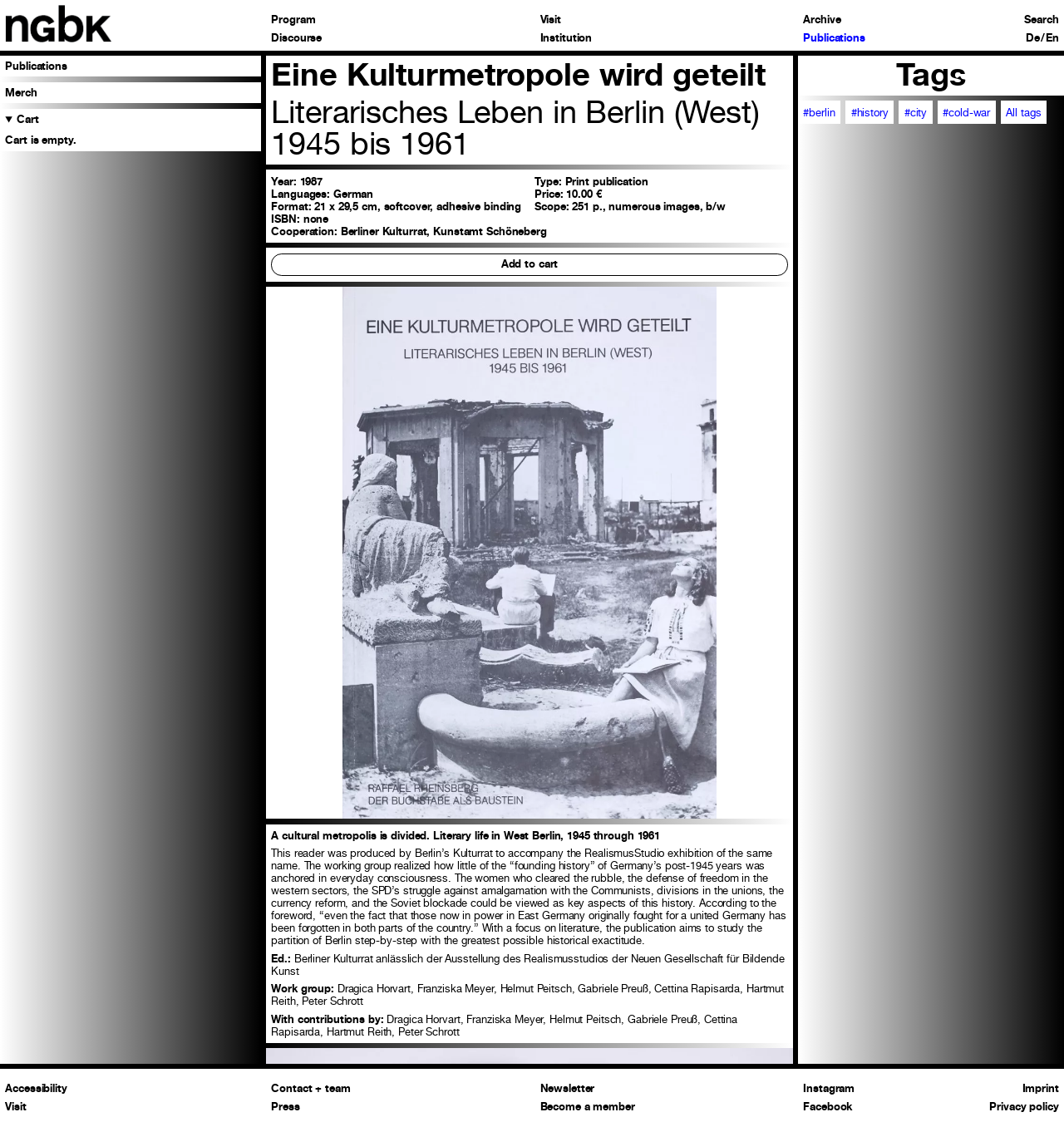Explain the webpage's design and content in an elaborate manner.

This webpage is about a cultural metropolis, specifically focusing on literary life in West Berlin from 1945 to 1961. The page is divided into two main sections. On the left side, there is a navigation menu with links to different sections of the website, including "Program", "Discourse", "Visit", "Institution", "Archive", "Publications", "Merch", and "Search". Below the navigation menu, there is a section with a shopping cart icon and a link to "Publications".

The main content of the page is on the right side, which is divided into two articles. The first article has a heading "Eine Kulturmetropole wird geteilt" (A Cultural Metropolis is Divided) and provides information about a publication related to literary life in West Berlin. The publication's details, such as year, type, languages, price, format, and scope, are listed below the heading. There is also a button to add the publication to the cart and an image of the publication. Below the image, there is a lengthy text describing the publication's content, which focuses on the partition of Berlin and its history.

The second article on the right side has a heading "Tags" and lists several tags related to the publication, including "#berlin", "#history", "#city", "#cold-war", and "All tags".

At the bottom of the page, there is a section with links to "Accessibility", "Visit", "Contact + team", "Press", "Newsletter", "Become a member", "Instagram", "Facebook", "Imprint", and "Privacy policy".